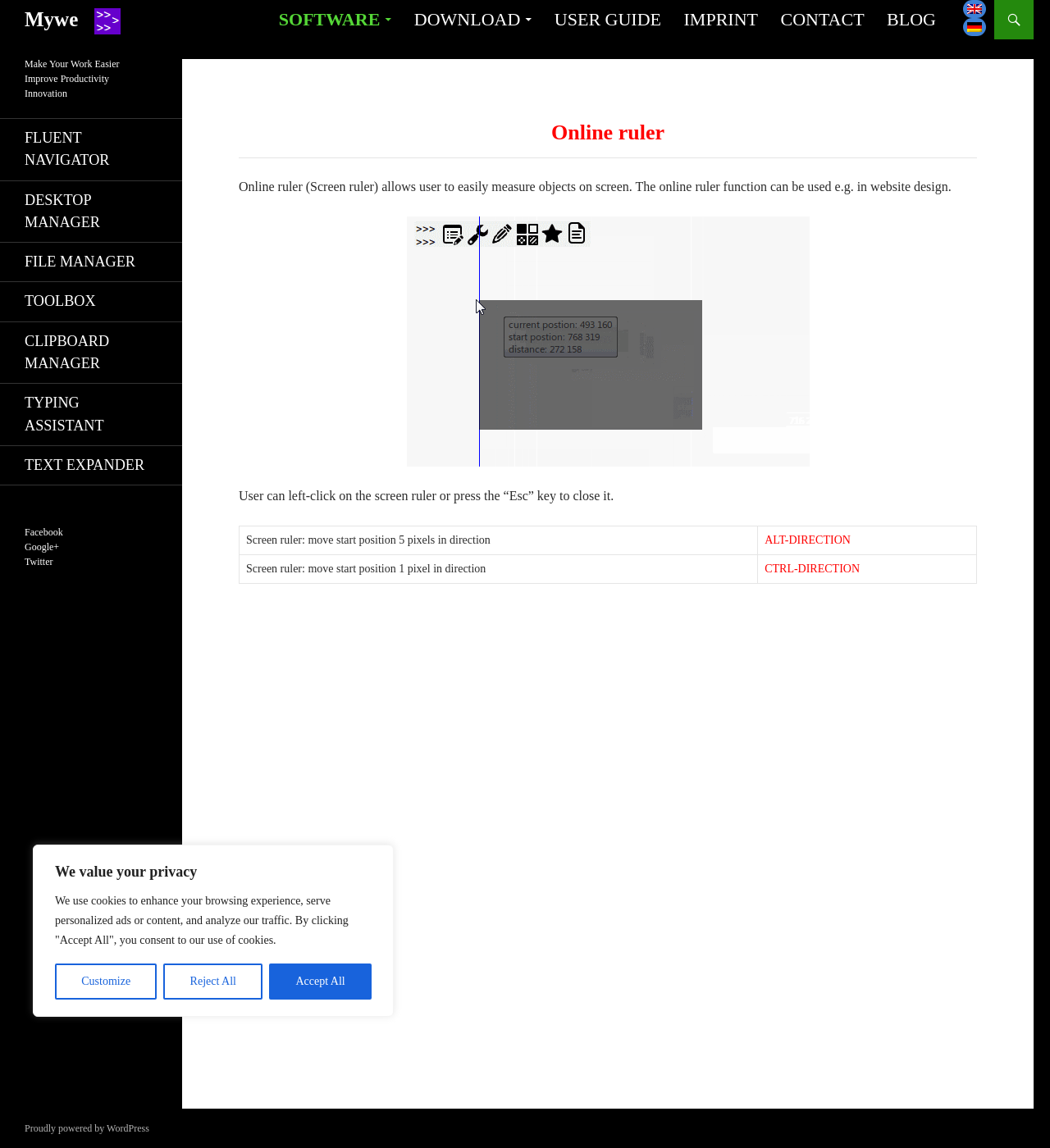Identify the bounding box coordinates of the clickable region necessary to fulfill the following instruction: "Click the 'ruler' link". The bounding box coordinates should be four float numbers between 0 and 1, i.e., [left, top, right, bottom].

[0.227, 0.189, 0.93, 0.406]